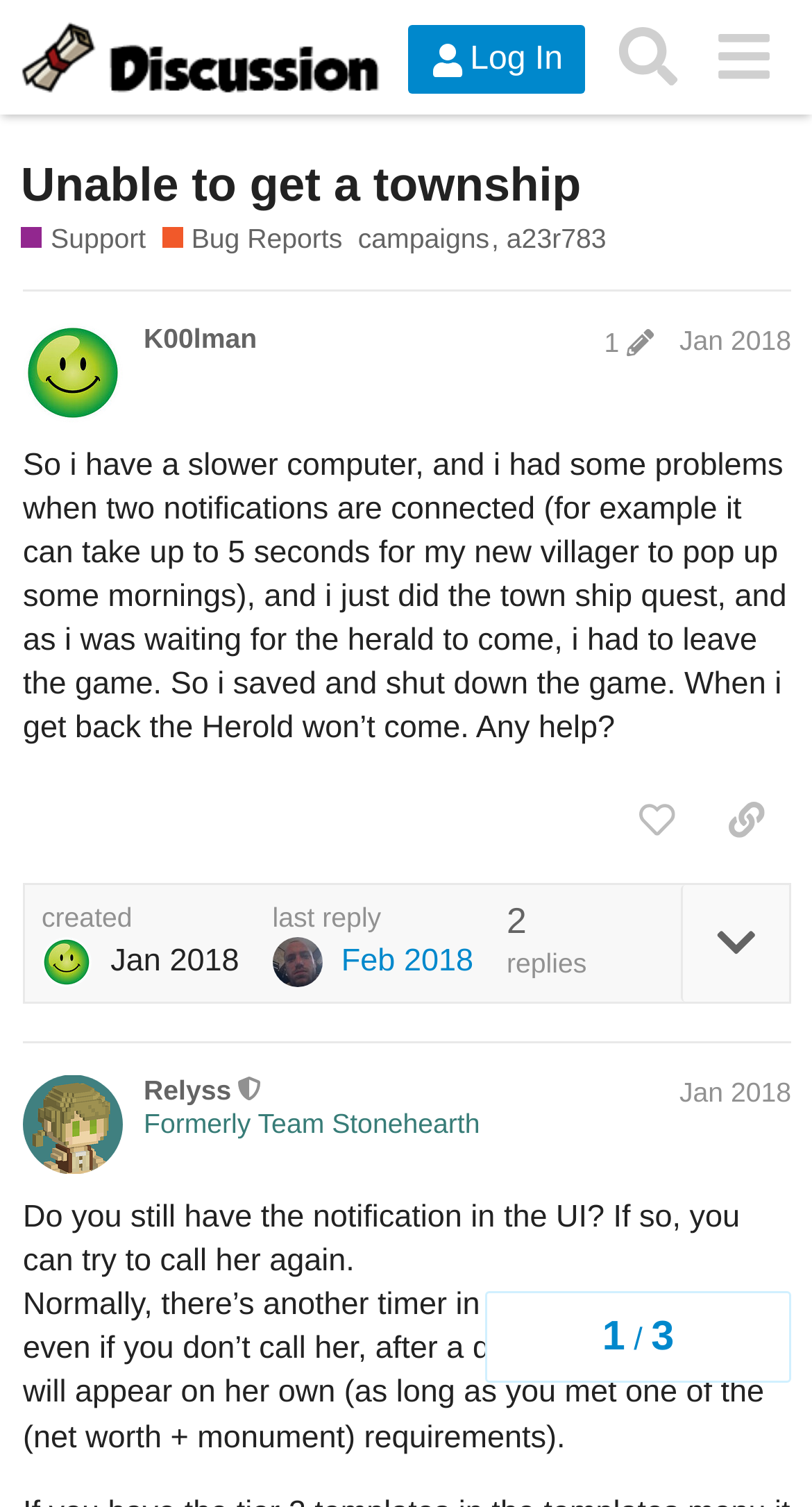What is the username of the person who created the post?
Give a comprehensive and detailed explanation for the question.

The username of the person who created the post can be found in the post section, where it says 'K00lman post edit history Jan 2018'.